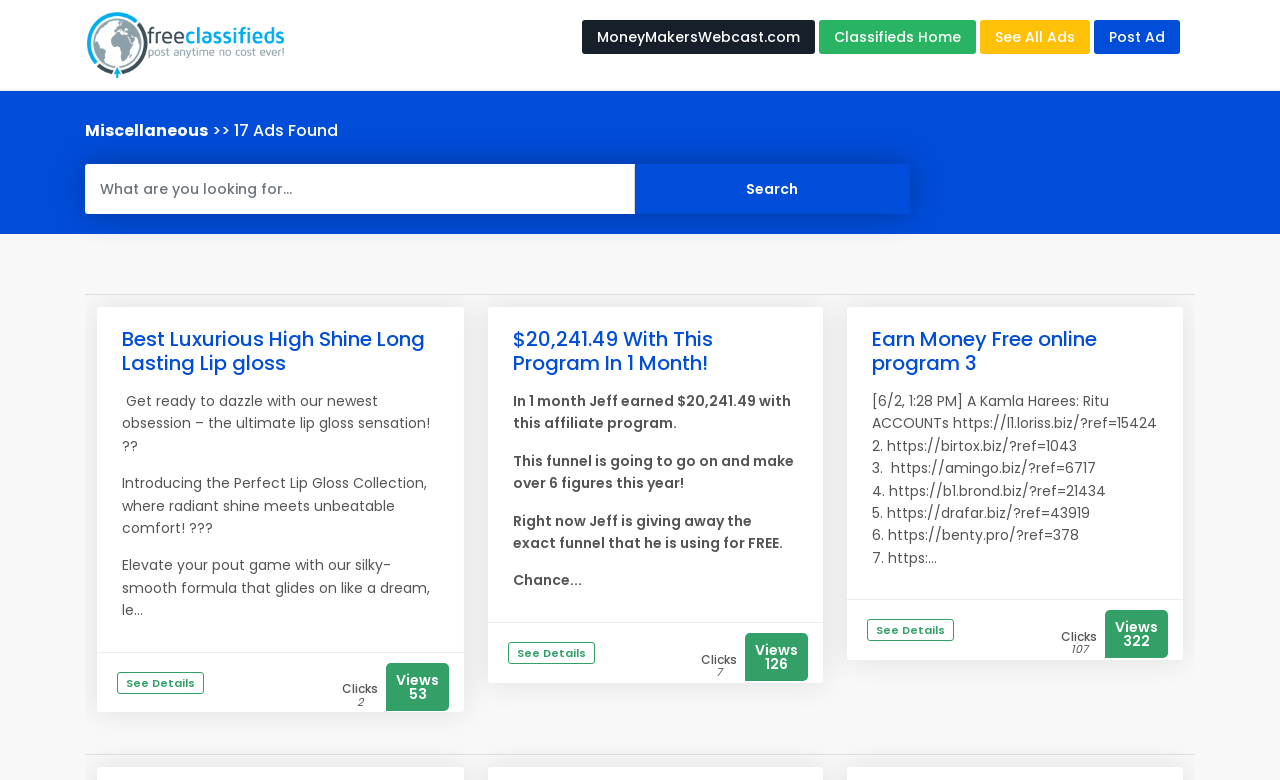Kindly determine the bounding box coordinates for the clickable area to achieve the given instruction: "View classified ads".

[0.64, 0.026, 0.762, 0.069]